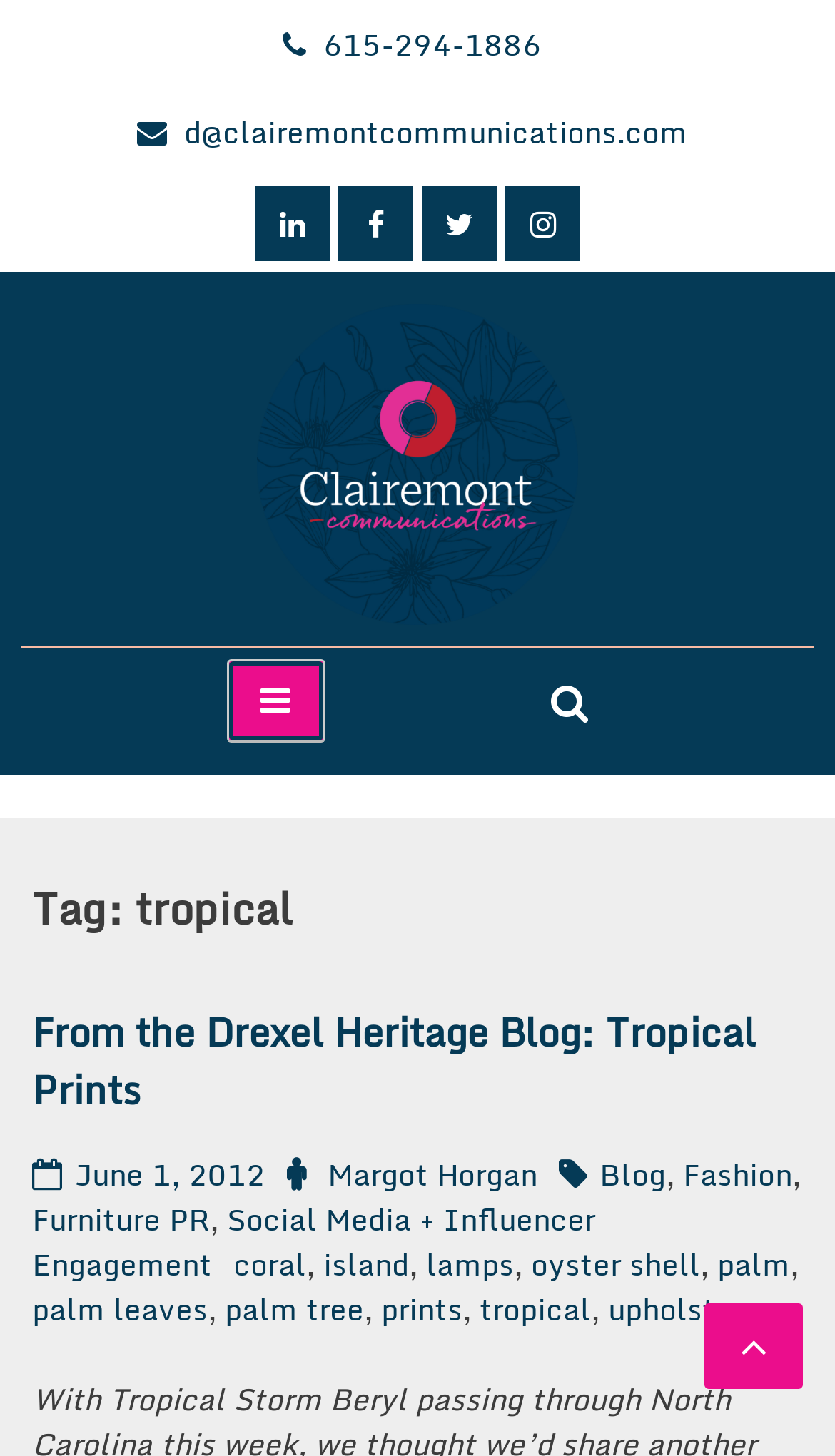Please determine the bounding box coordinates of the element to click on in order to accomplish the following task: "Send an email". Ensure the coordinates are four float numbers ranging from 0 to 1, i.e., [left, top, right, bottom].

[0.221, 0.073, 0.823, 0.107]